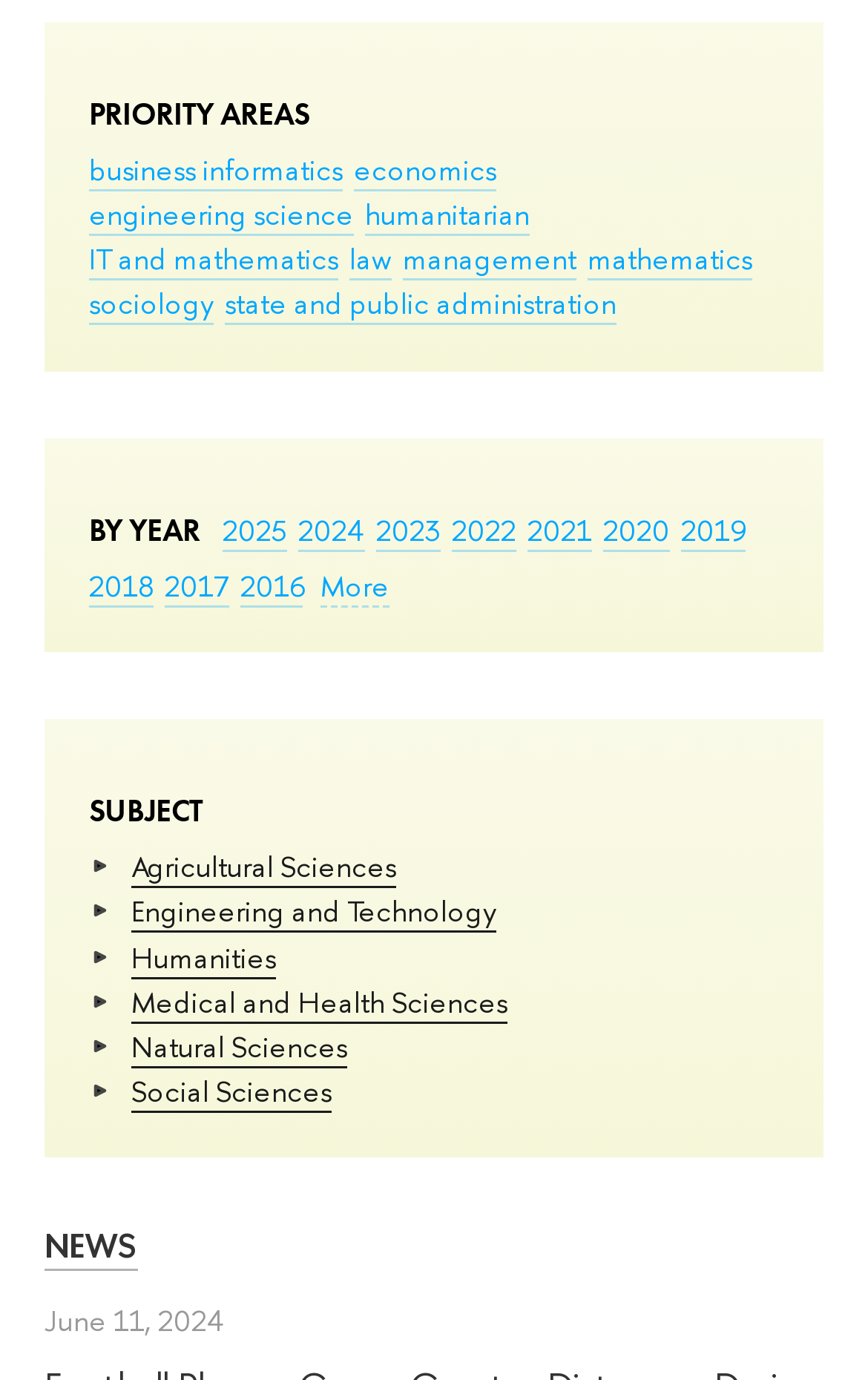Determine the bounding box coordinates for the region that must be clicked to execute the following instruction: "browse Engineering and Technology".

[0.151, 0.646, 0.572, 0.676]